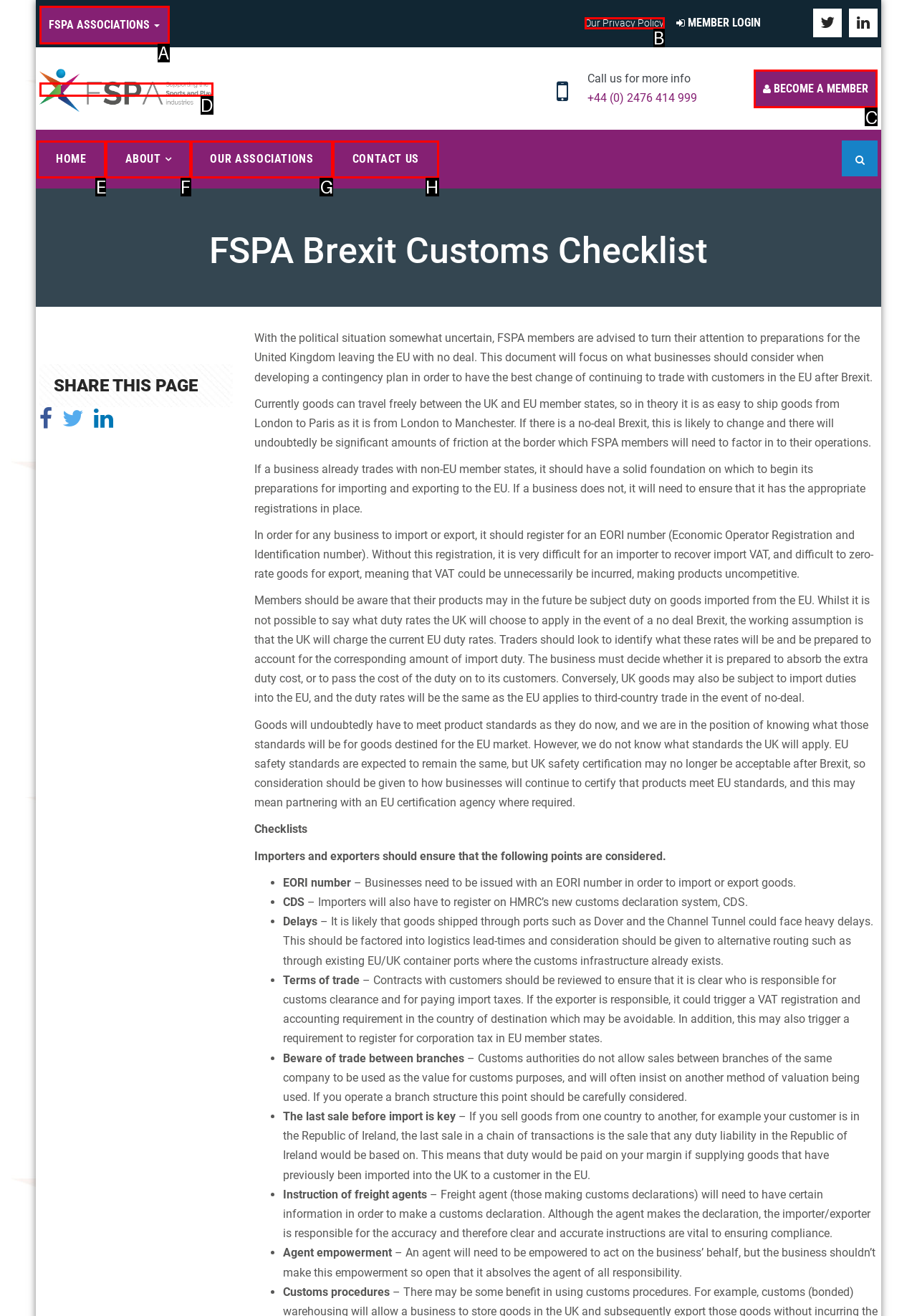Look at the highlighted elements in the screenshot and tell me which letter corresponds to the task: Become a member.

C